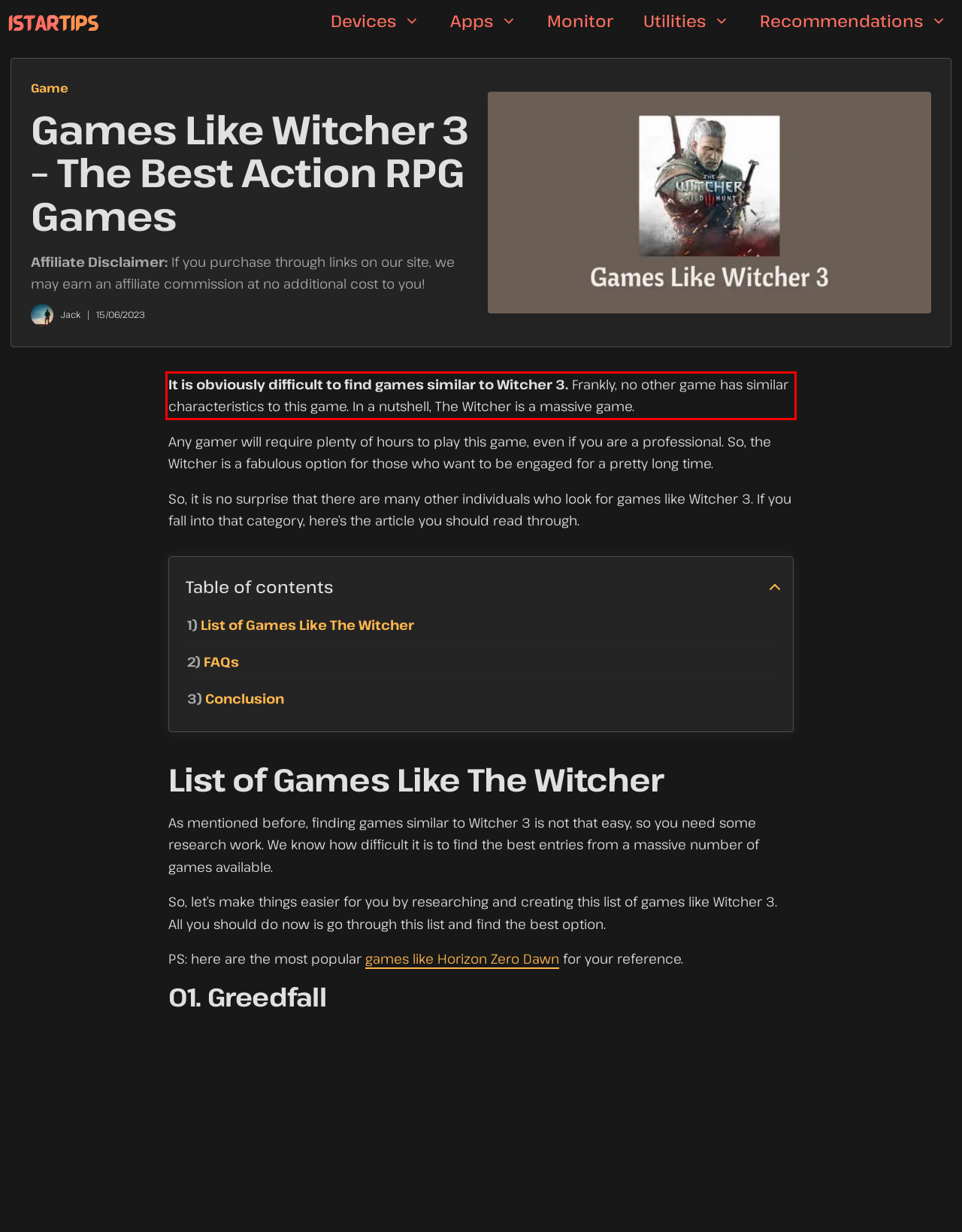You have a webpage screenshot with a red rectangle surrounding a UI element. Extract the text content from within this red bounding box.

It is obviously difficult to find games similar to Witcher 3. Frankly, no other game has similar characteristics to this game. In a nutshell, The Witcher is a massive game.